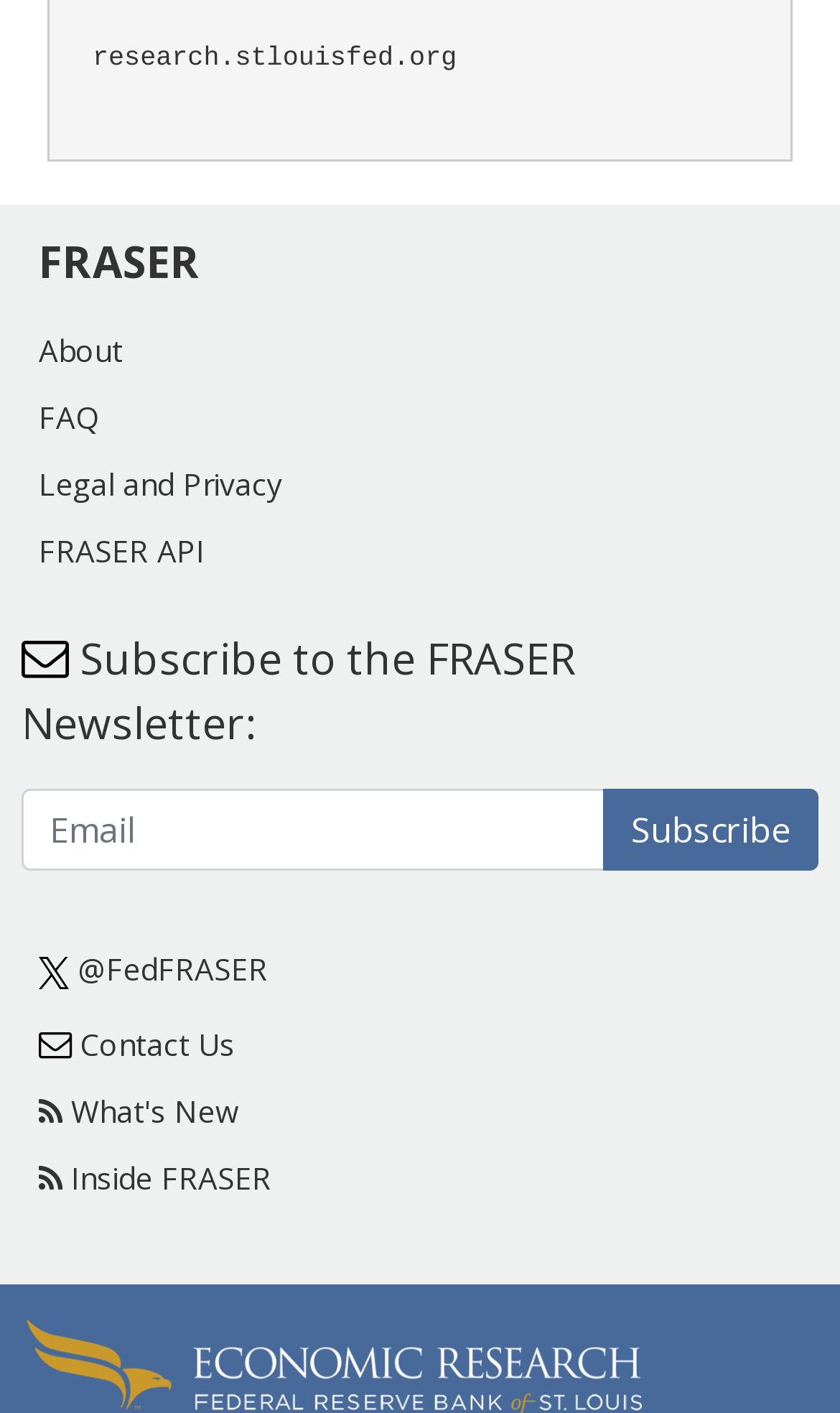Please find the bounding box coordinates for the clickable element needed to perform this instruction: "Follow on Twitter".

[0.046, 0.672, 0.318, 0.701]